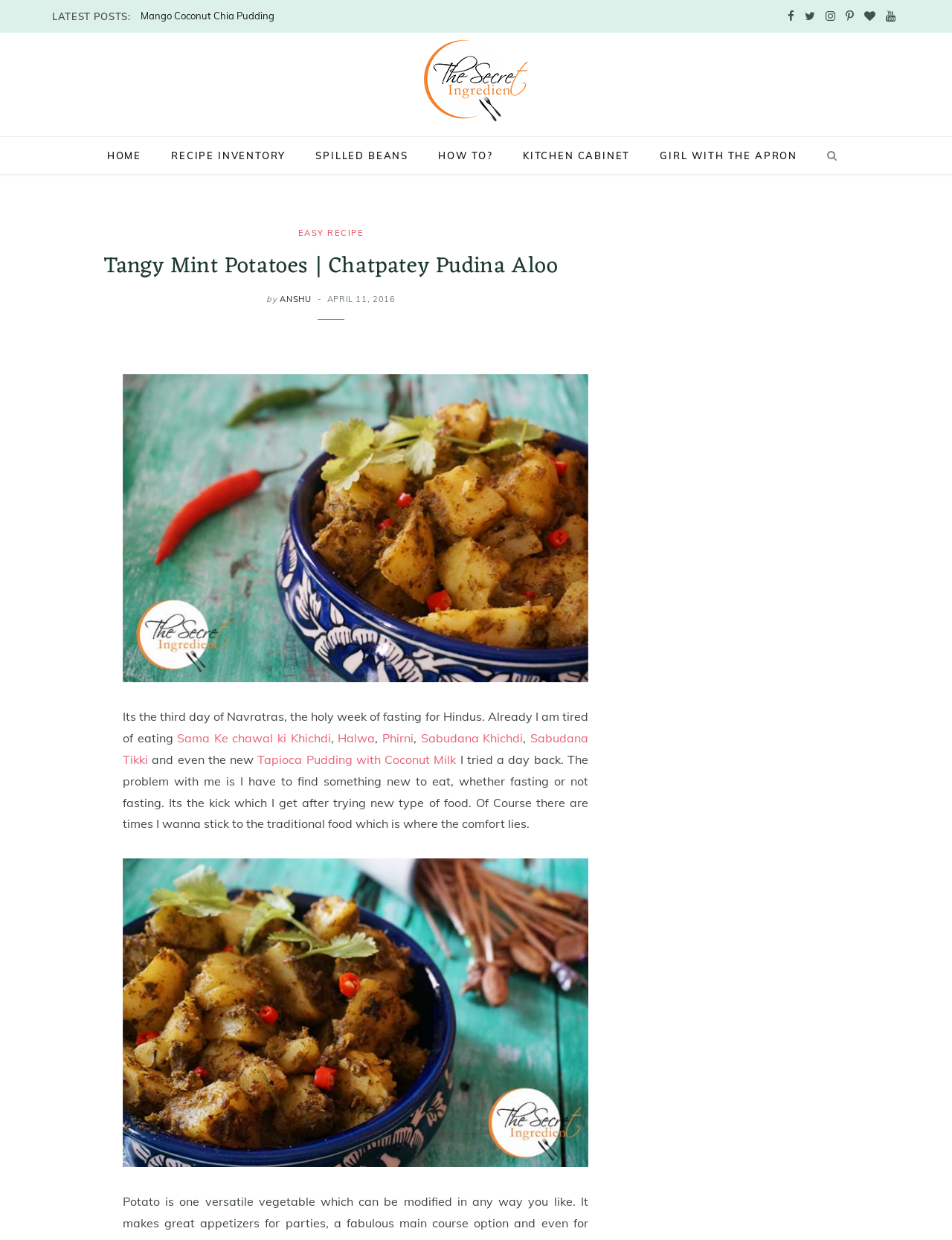Reply to the question with a single word or phrase:
What is the name of the blog?

The Secret Ingredient